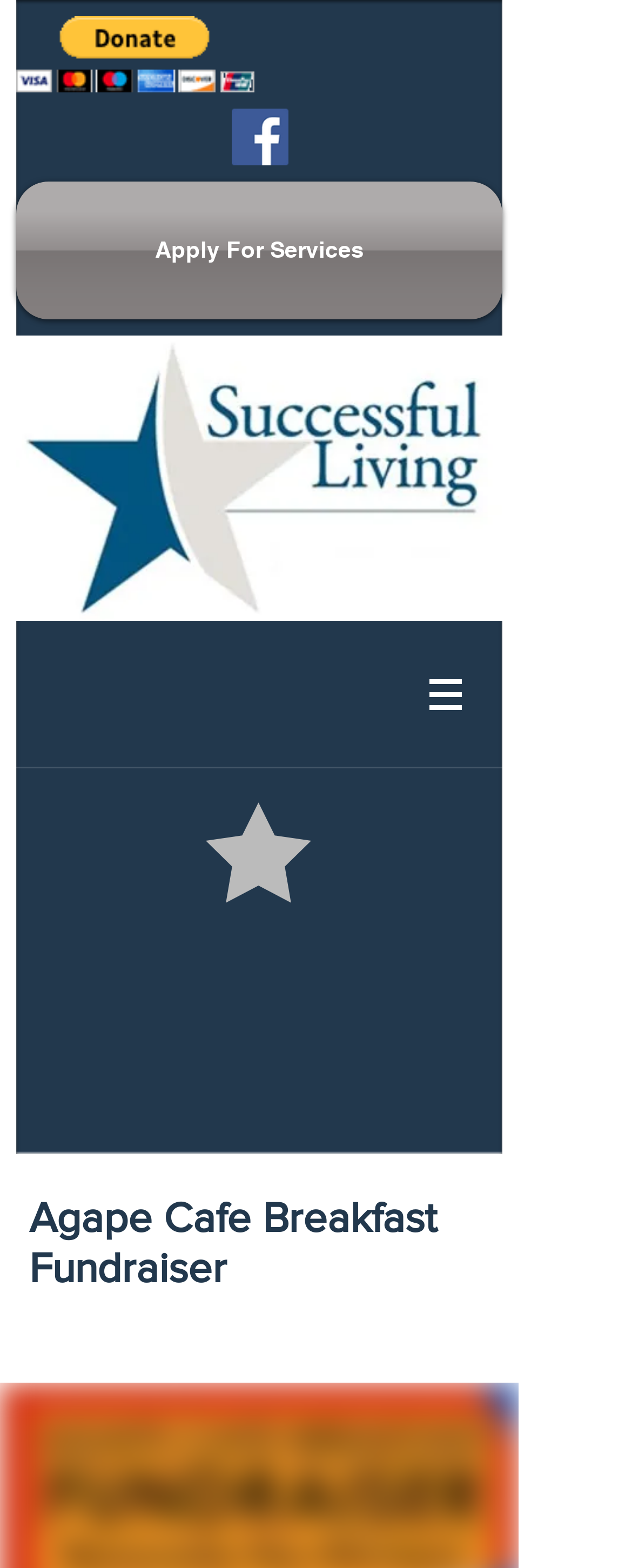What is the name of the service that can be applied for?
Based on the visual, give a brief answer using one word or a short phrase.

Services